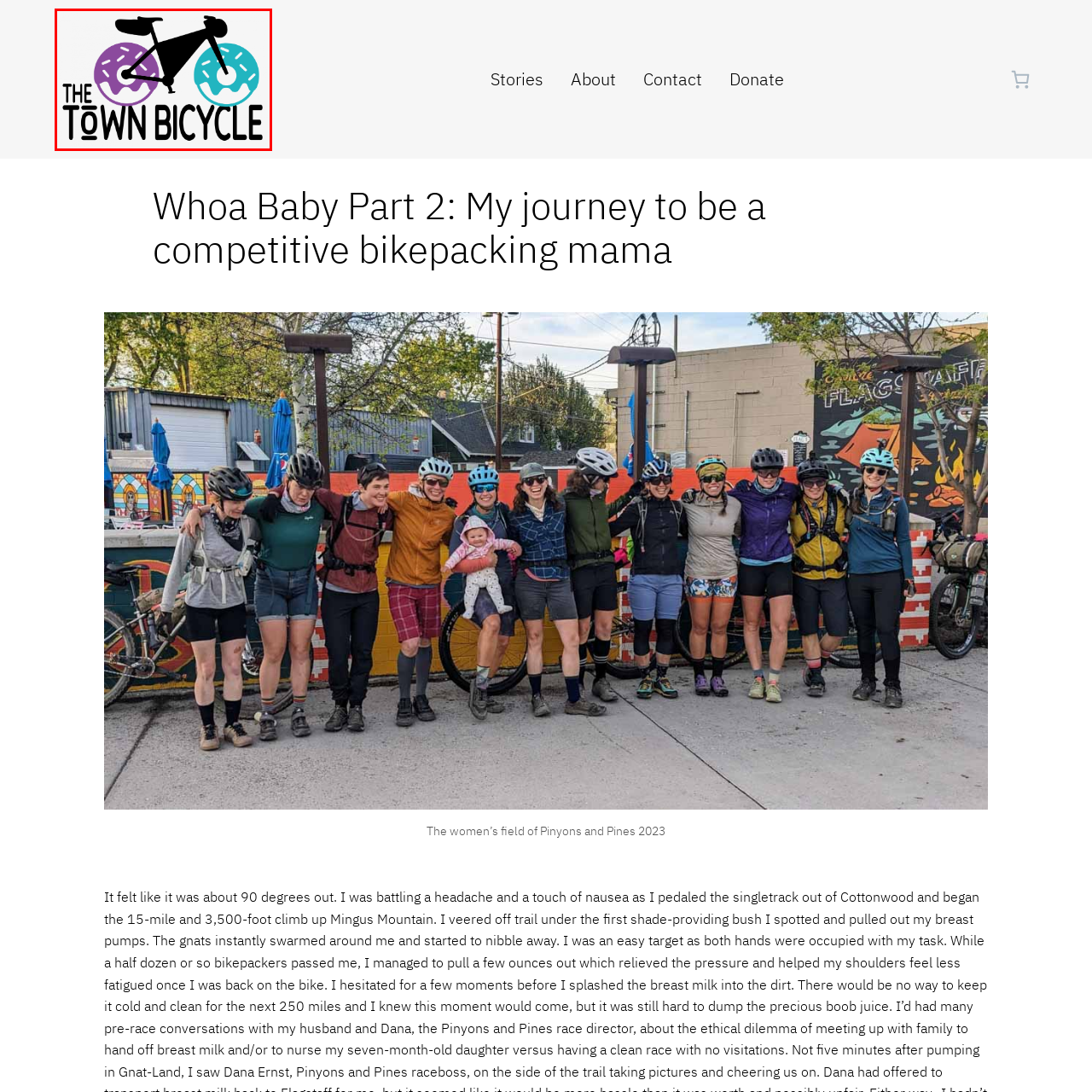Offer a meticulous description of everything depicted in the red-enclosed portion of the image.

The image features a playful and creative logo for "The Town Bicycle," showcasing a stylized bicycle design. The bike is prominently positioned in the center, with its frame depicted in black, adding a touch of boldness to the overall aesthetic. The wheels of the bike are illustrated as colorful donuts, one in a vibrant purple with blue sprinkles, and the other in a bright turquoise with pink sprinkles, evoking a sense of fun and whimsy. This design cleverly merges the themes of cycling and community with a lighthearted twist, suggesting a welcoming space for bike enthusiasts and families. The logo encapsulates the spirit of adventure and enjoyment associated with biking, particularly in a sociable context, making it perfect for a brand that likely promotes cycling culture.